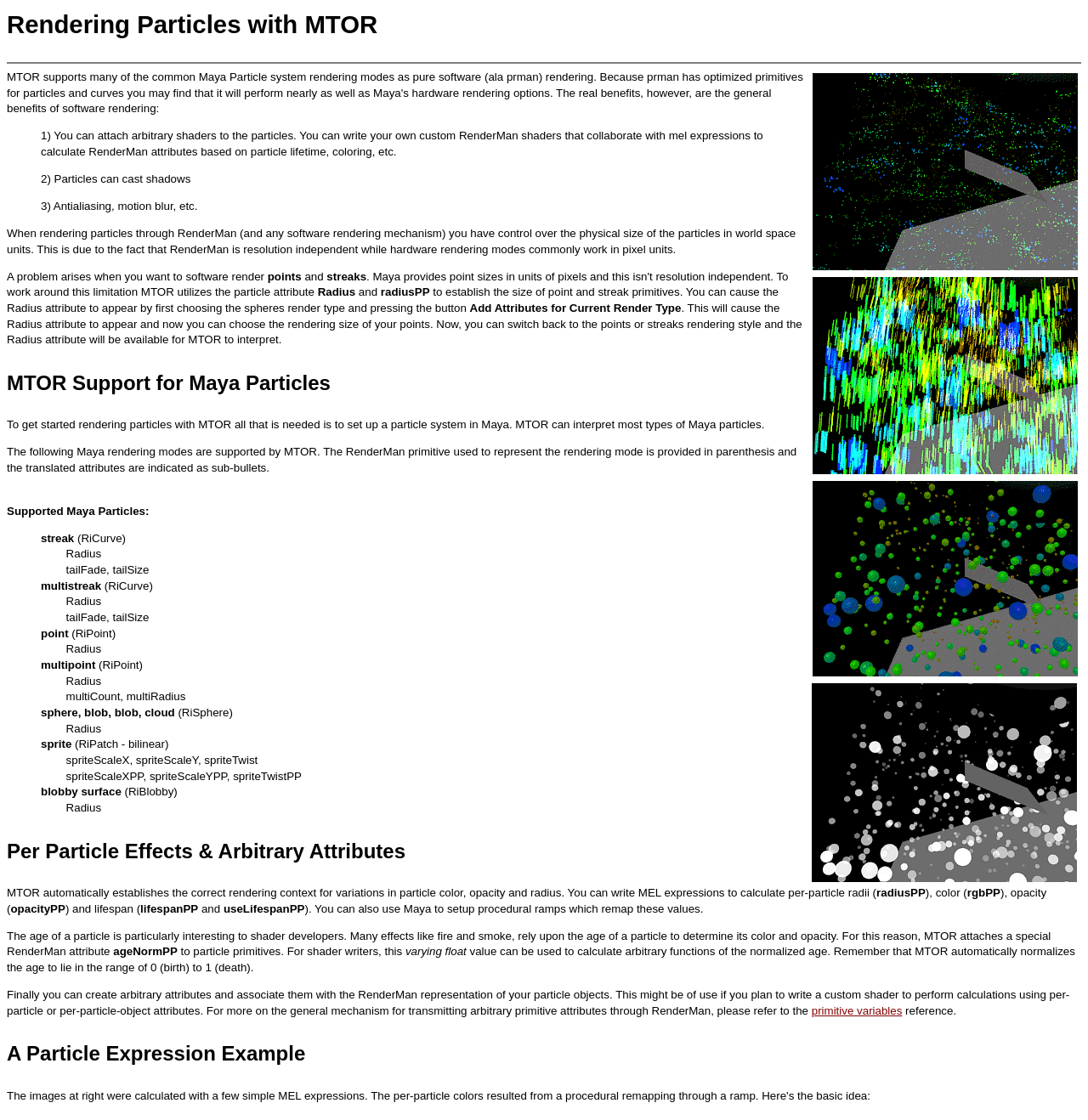What is the purpose of the ageNormPP attribute?
Using the image as a reference, answer with just one word or a short phrase.

to calculate arbitrary functions of the normalized age